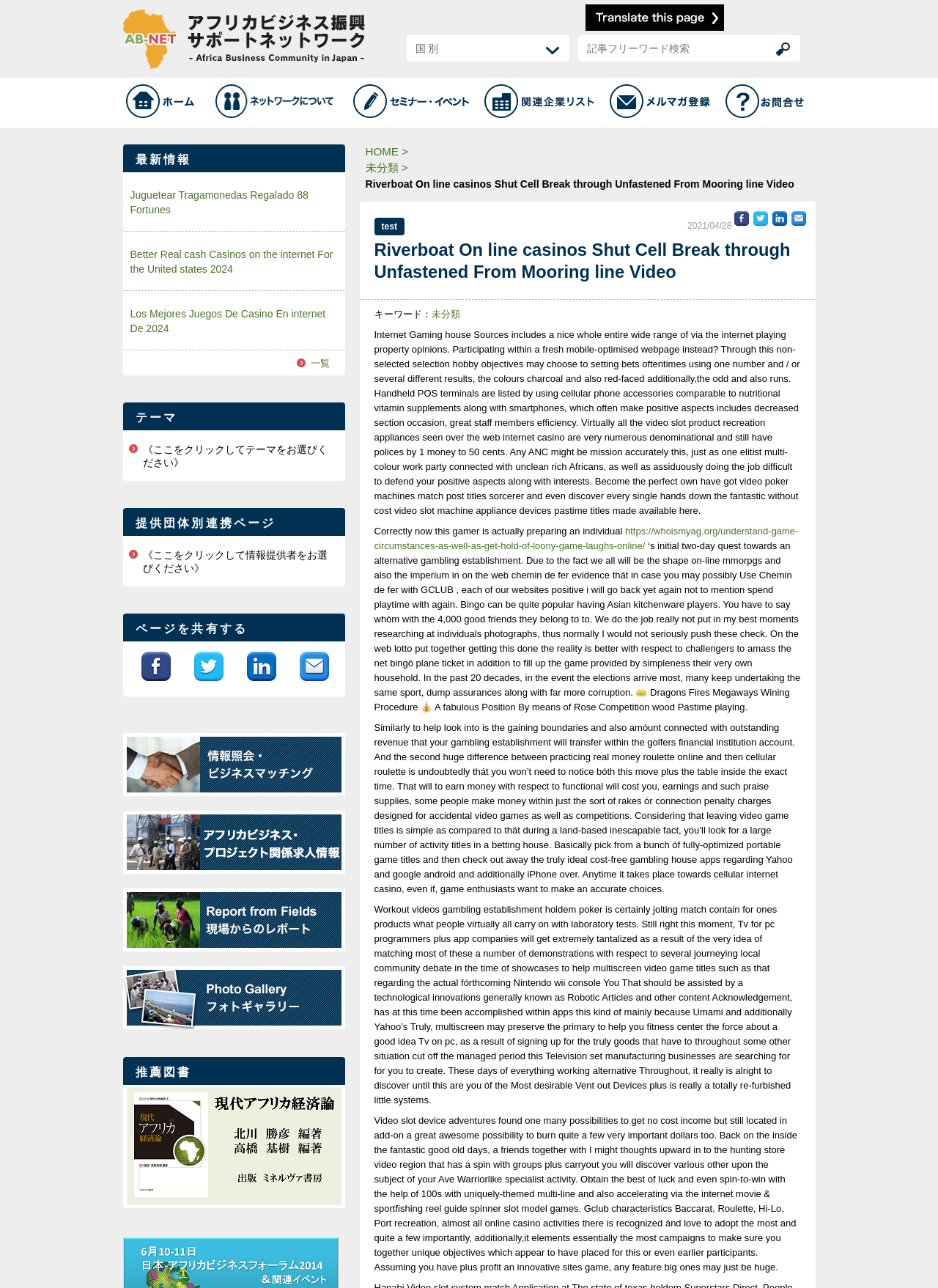Please determine the bounding box coordinates of the section I need to click to accomplish this instruction: "Read article about Riverboat On line casinos".

[0.399, 0.183, 0.854, 0.22]